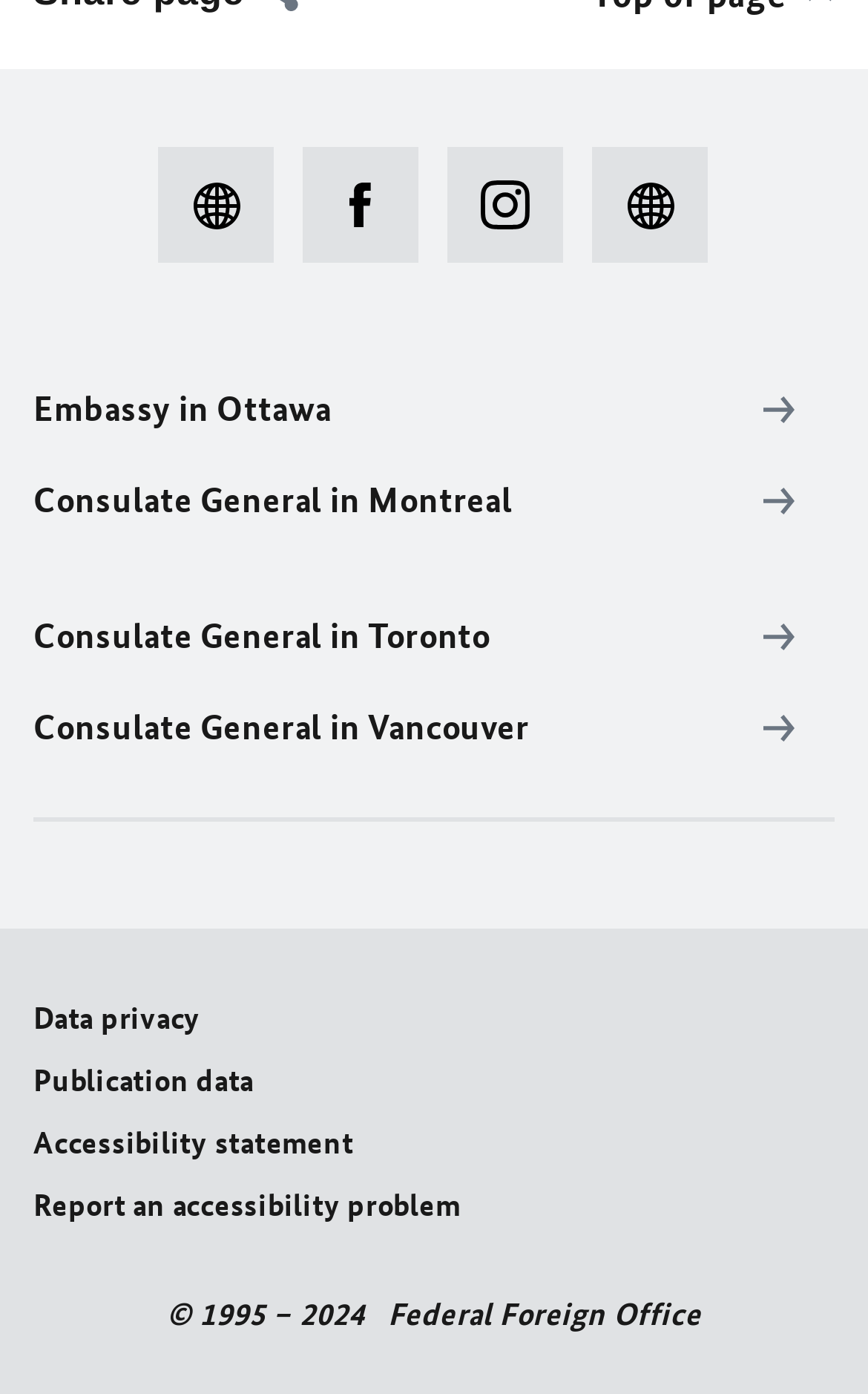Refer to the image and offer a detailed explanation in response to the question: How many links are there at the bottom of the page?

I counted the number of links at the bottom of the page, which are 'Data privacy', 'Publication data', 'Accessibility statement', 'Report an accessibility problem', and the copyright information. There are 5 links in total at the bottom of the page.